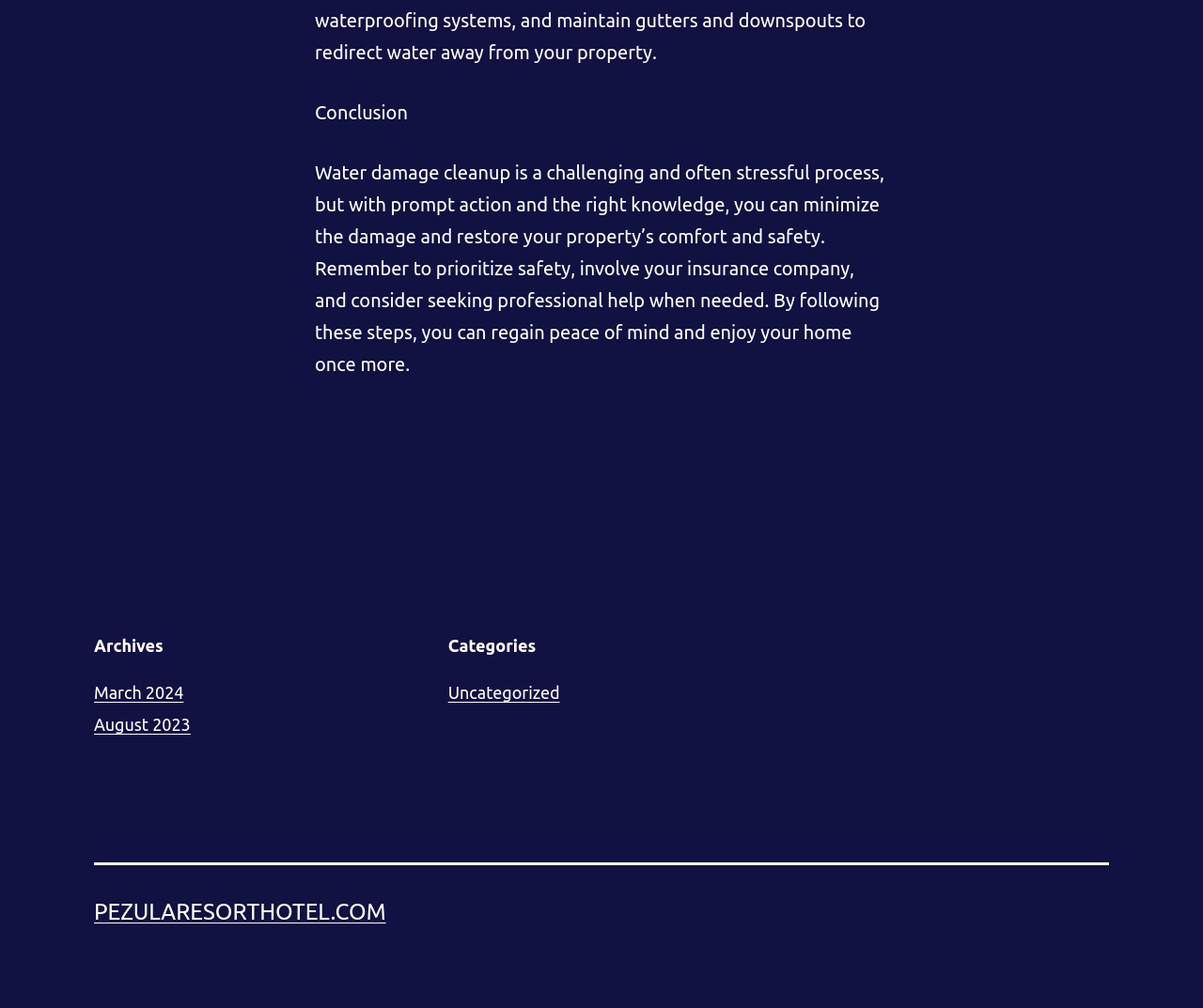Find the bounding box of the UI element described as follows: "pezularesorthotel.com".

[0.078, 0.892, 0.321, 0.917]